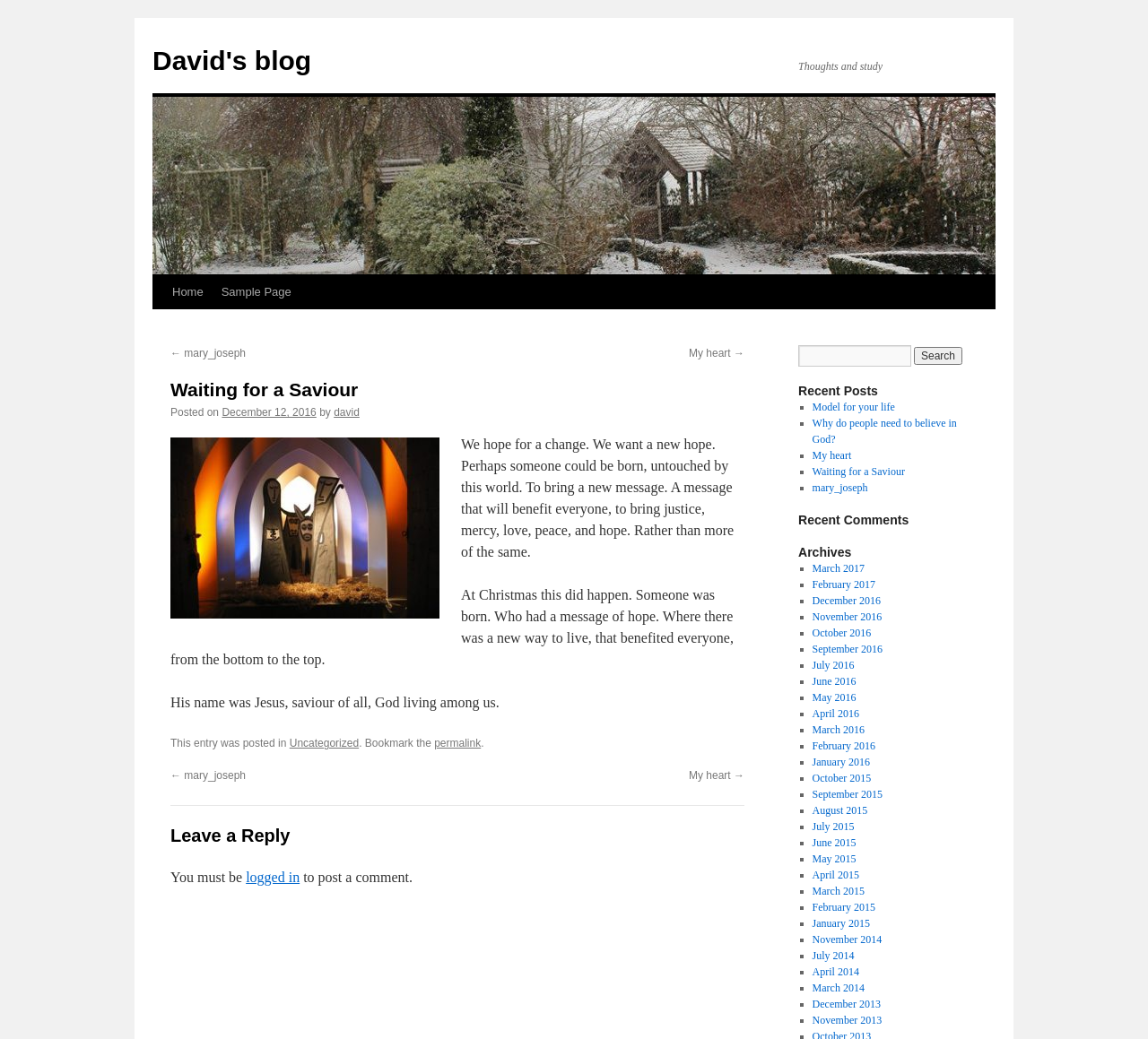Could you indicate the bounding box coordinates of the region to click in order to complete this instruction: "Leave a reply".

[0.148, 0.791, 0.648, 0.819]